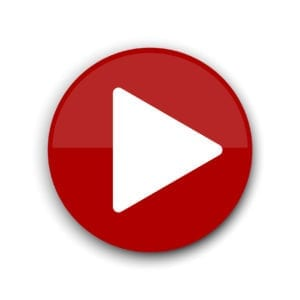Offer a detailed explanation of what is happening in the image.

This image features a distinctive red circular "play" button, commonly associated with video content. The button is characterized by a bold, white triangular play icon centered within the circle, inviting users to engage with multimedia content. Positioned within the section labeled "MAIF INSURANCE MINUTE," this graphic likely serves as a prompt to watch a video that provides further insights about MAIF Insurance. This content is geared towards educating viewers on the importance of car insurance and related services offered by MAIF.